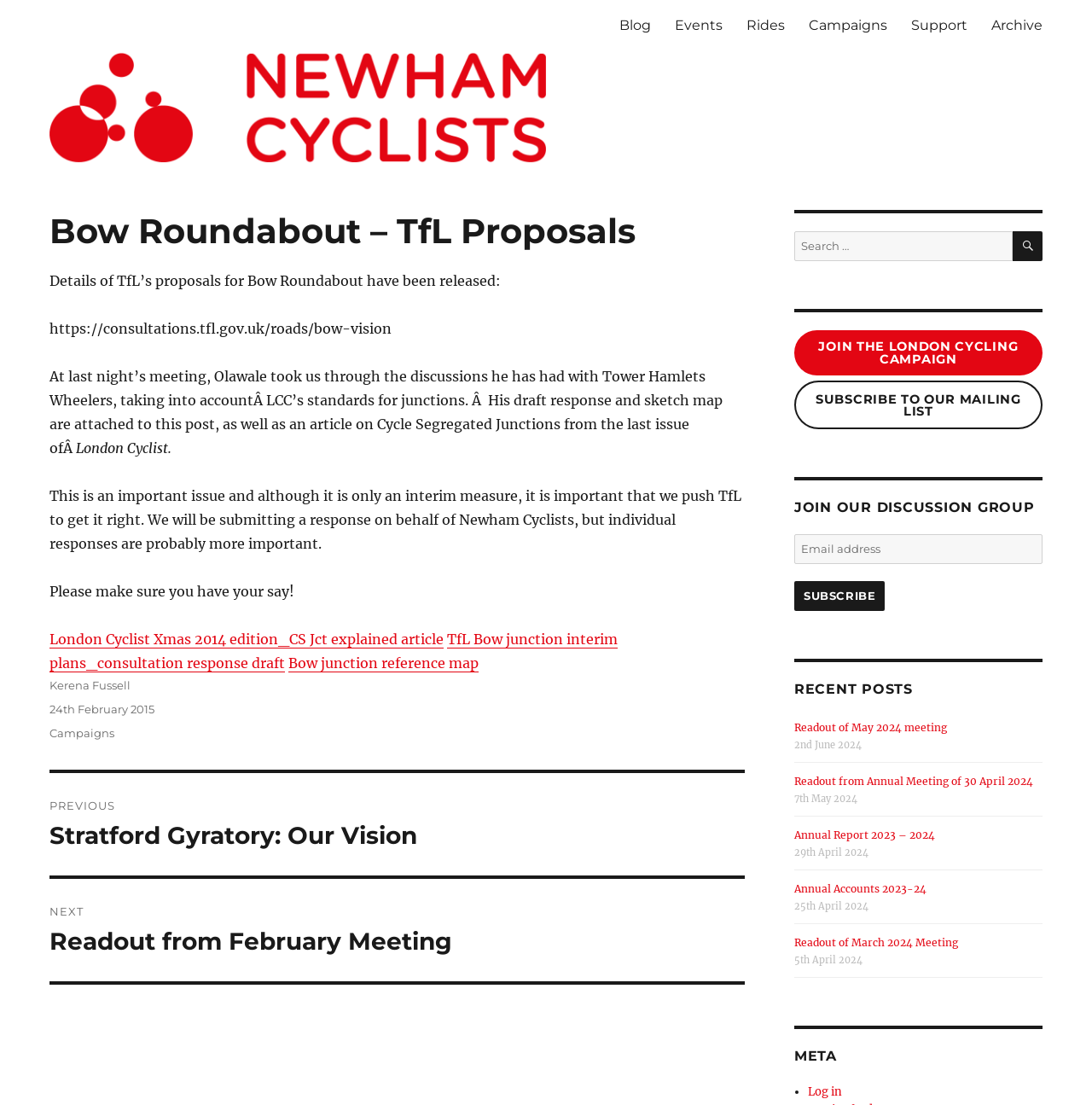Determine the main heading of the webpage and generate its text.

Bow Roundabout – TfL Proposals